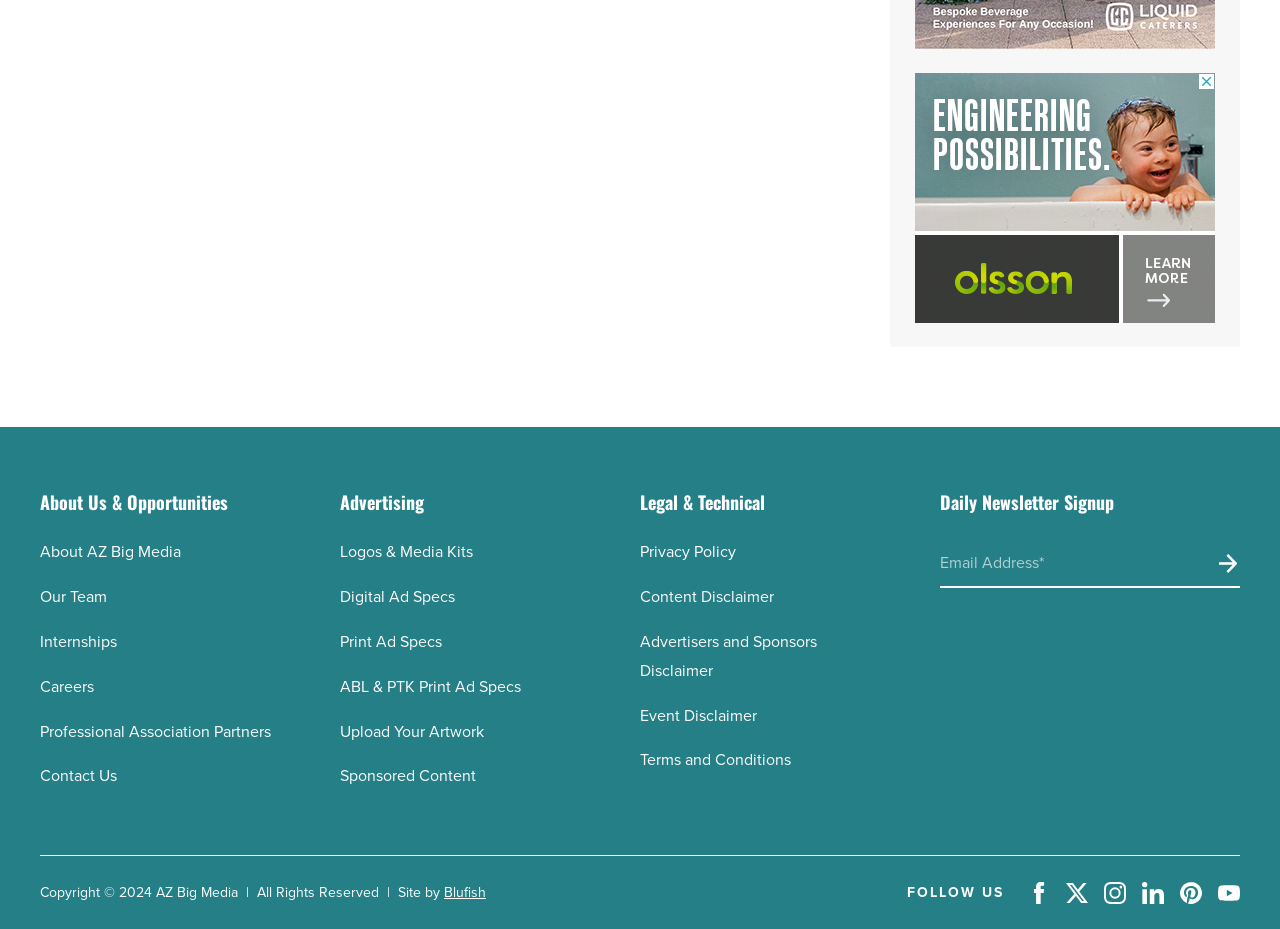Predict the bounding box coordinates of the area that should be clicked to accomplish the following instruction: "View Logos & Media Kits". The bounding box coordinates should consist of four float numbers between 0 and 1, i.e., [left, top, right, bottom].

[0.266, 0.58, 0.37, 0.611]